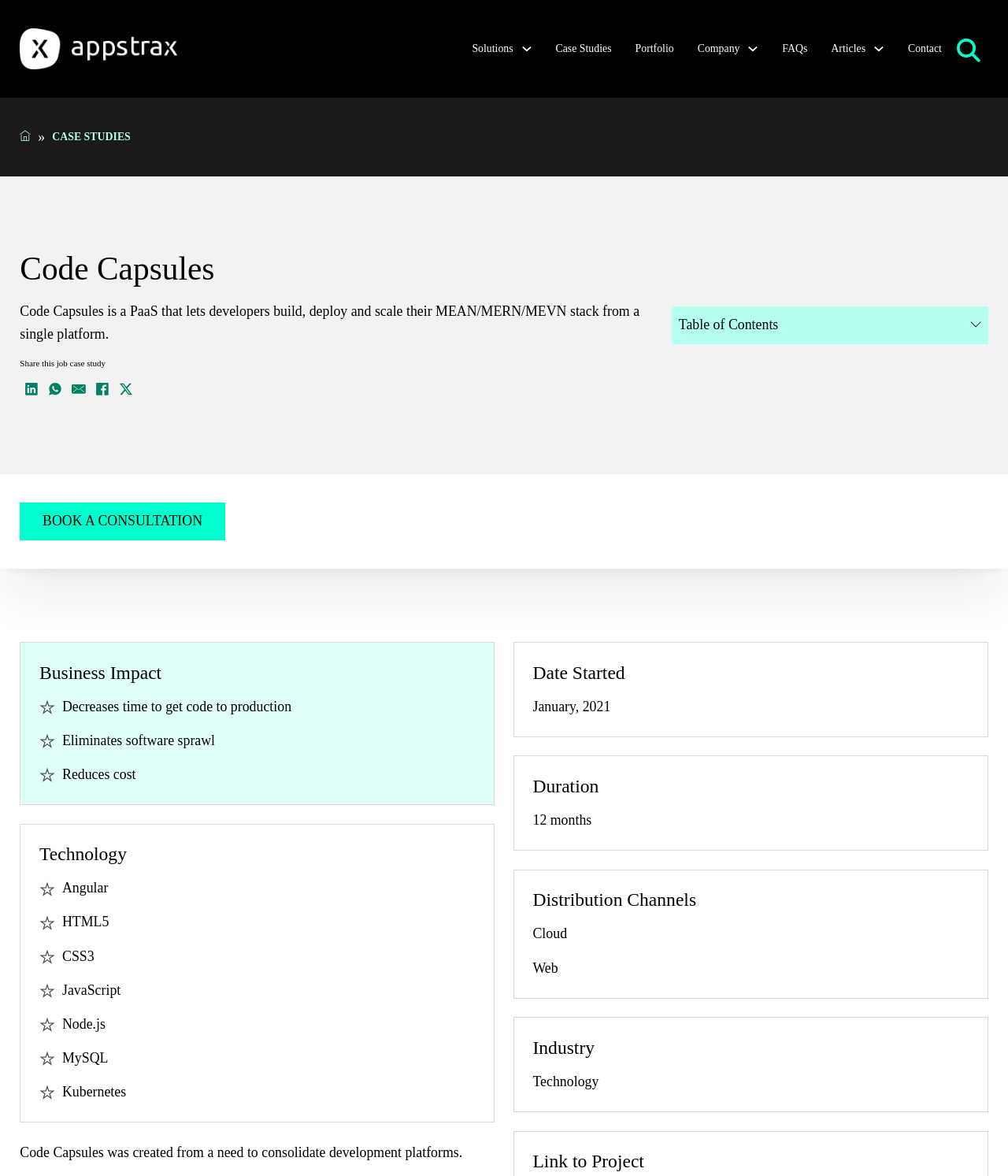Please identify the bounding box coordinates of the element's region that needs to be clicked to fulfill the following instruction: "Book a consultation". The bounding box coordinates should consist of four float numbers between 0 and 1, i.e., [left, top, right, bottom].

[0.02, 0.427, 0.223, 0.46]